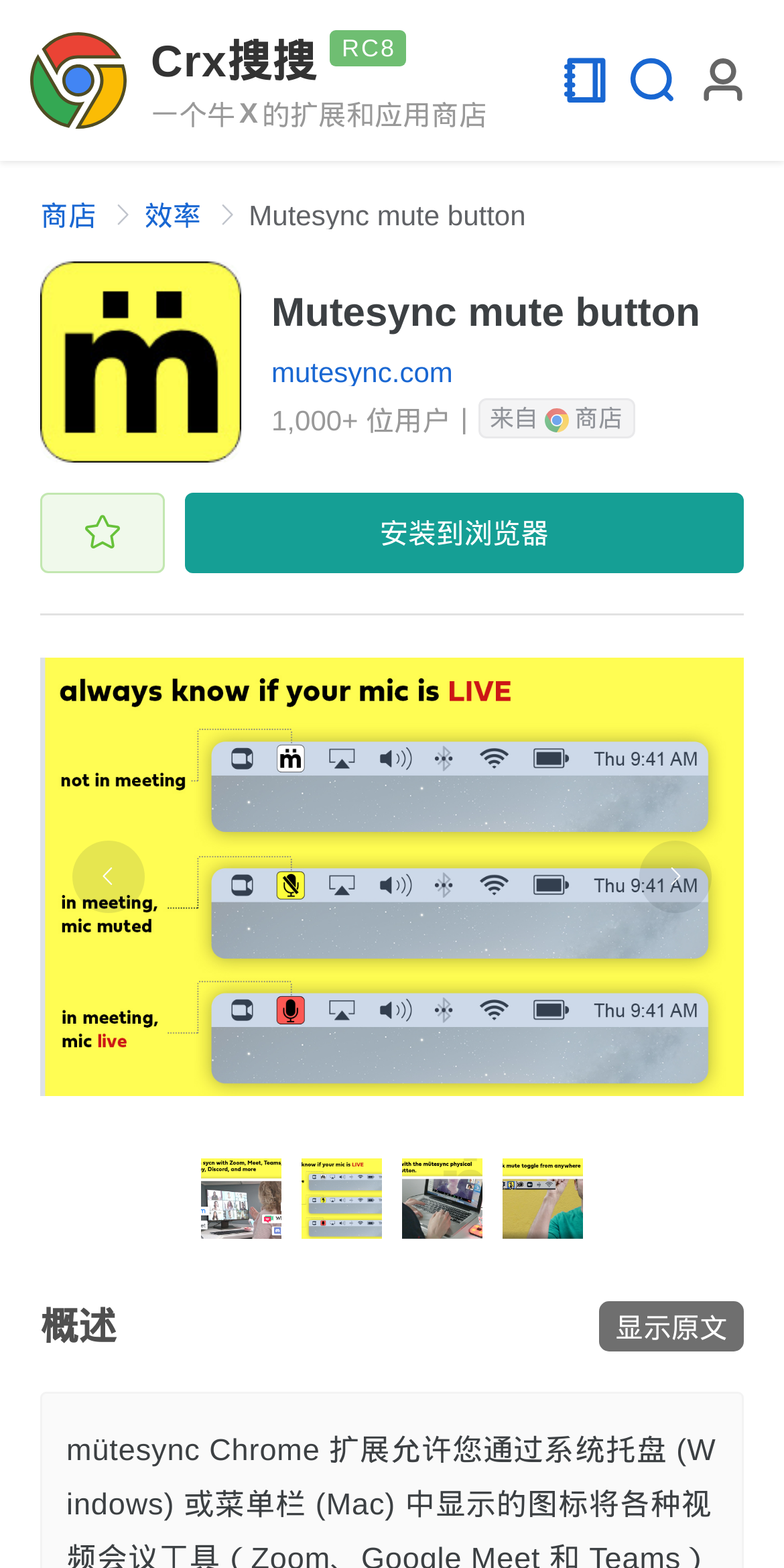Please determine the bounding box coordinates of the element to click on in order to accomplish the following task: "sign up". Ensure the coordinates are four float numbers ranging from 0 to 1, i.e., [left, top, right, bottom].

None